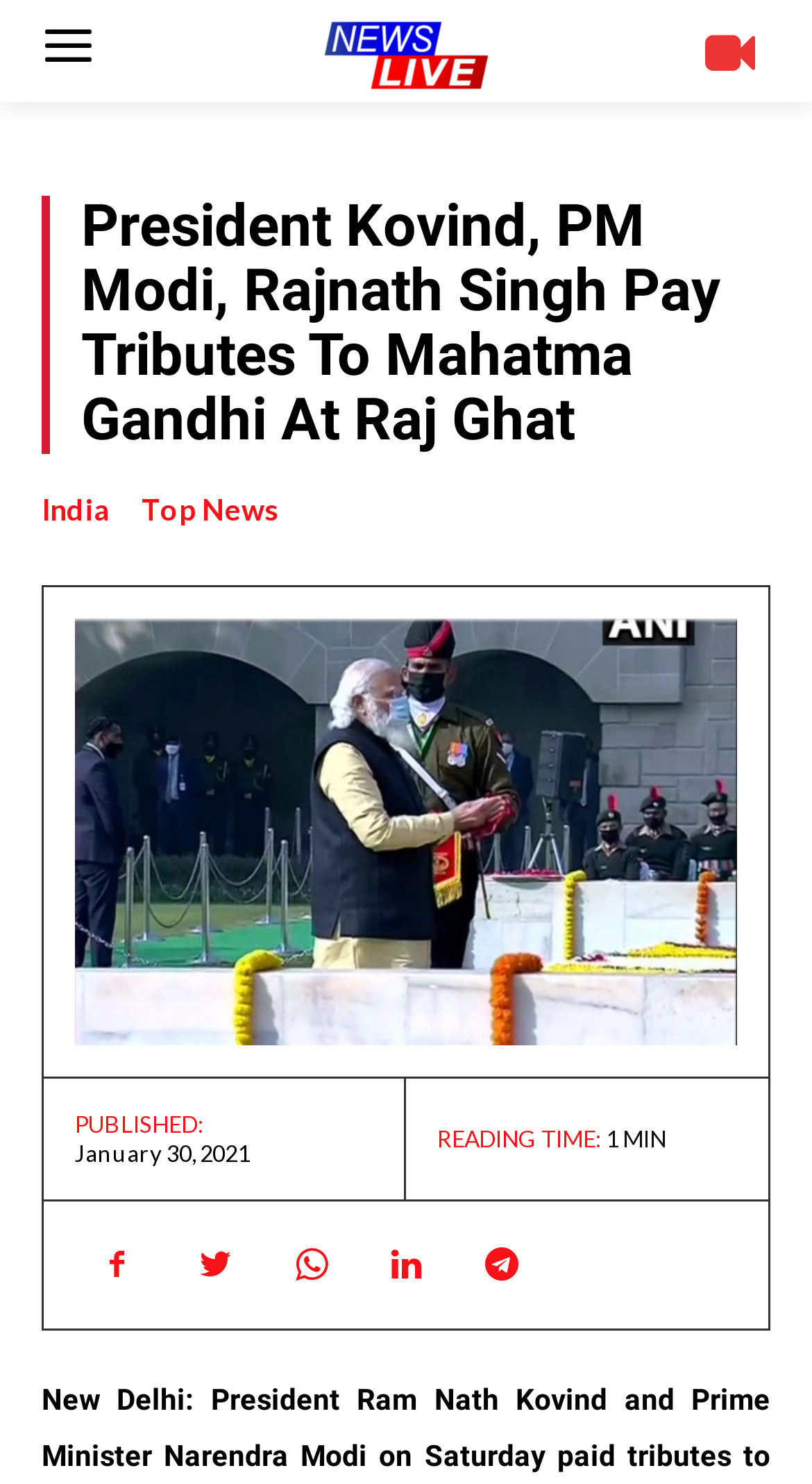Provide an in-depth description of the elements and layout of the webpage.

The webpage is about President Ram Nath Kovind and Prime Minister Narendra Modi paying tributes to Mahatma Gandhi at Raj Ghat on his 73rd death anniversary. 

At the top left of the page, there is a news live logo, which is an image. Next to it, on the top right, there is an icon. Below the logo, there is a heading that summarizes the main topic of the page. 

Under the heading, there are two links, "India" and "Top News", positioned side by side. 

The main content of the page is an image that takes up most of the page's width. Below the image, there is a publication time stamp, which indicates that the article was published on January 30, 2021. 

To the right of the publication time stamp, there is a reading time indicator, which shows that the article takes a few minutes to read. 

At the bottom of the page, there are five social media links, represented by icons, aligned horizontally.